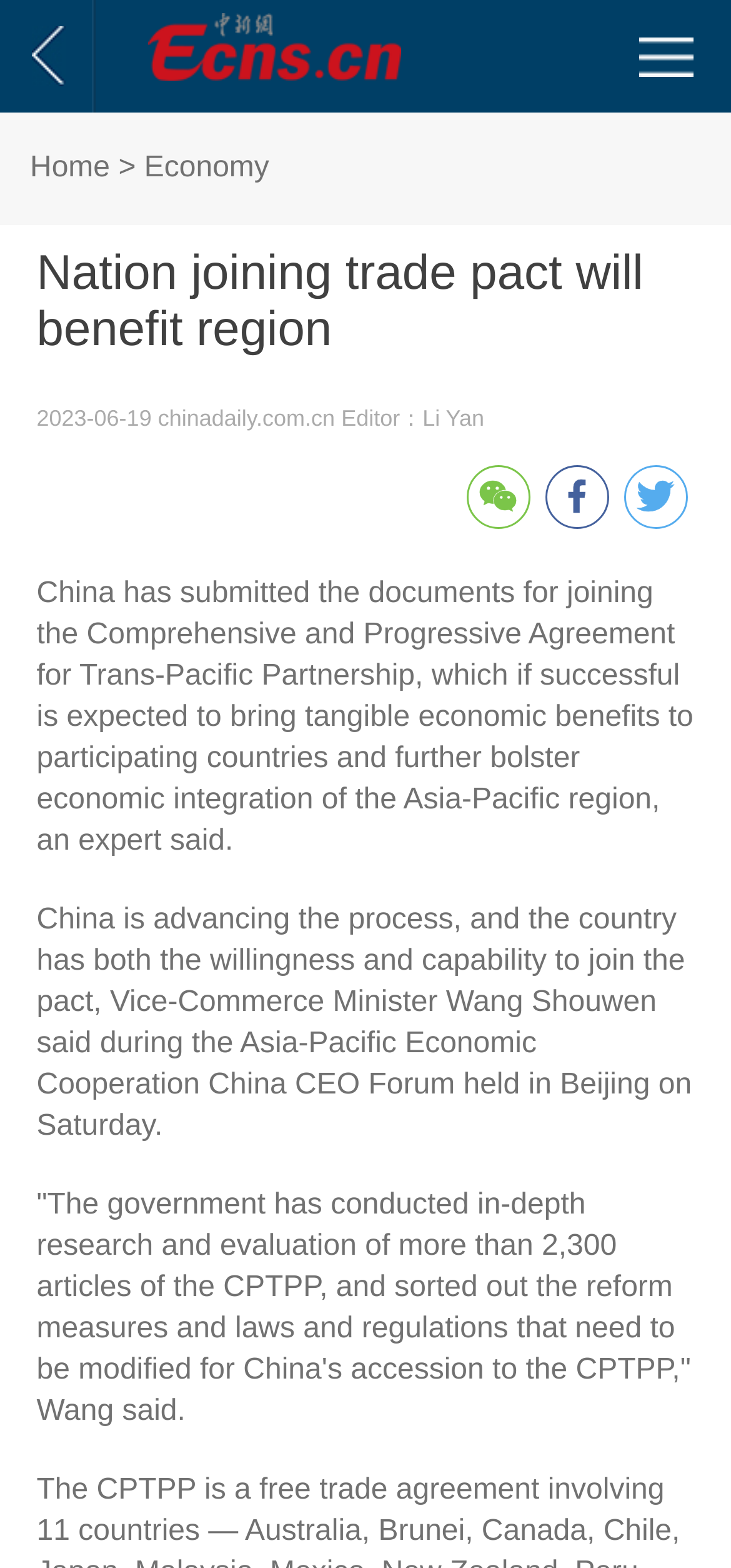Provide a thorough description of the webpage you see.

The webpage appears to be a news article about China joining a trade pact. At the top left, there is a link, followed by a small image and another link. Below these elements, there is a horizontal navigation menu with a "Home" link and an "Economy" label. 

The main headline, "Nation joining trade pact will benefit region", is prominently displayed in the top half of the page. Below the headline, there is a publication date and source, "2023-06-19 chinadaily.com.cn", along with the editor's name, "Li Yan". 

To the right of the publication information, there are three small icons, represented by "\uf09a", "\uf03a", and "\uf06a". 

The main content of the article is divided into three paragraphs. The first paragraph explains that China has submitted documents to join the Comprehensive and Progressive Agreement for Trans-Pacific Partnership, which is expected to bring economic benefits to participating countries. The second paragraph quotes Vice-Commerce Minister Wang Shouwen, stating that China is advancing the process of joining the pact. The third paragraph provides more details about the government's research and evaluation of the CPTPP.